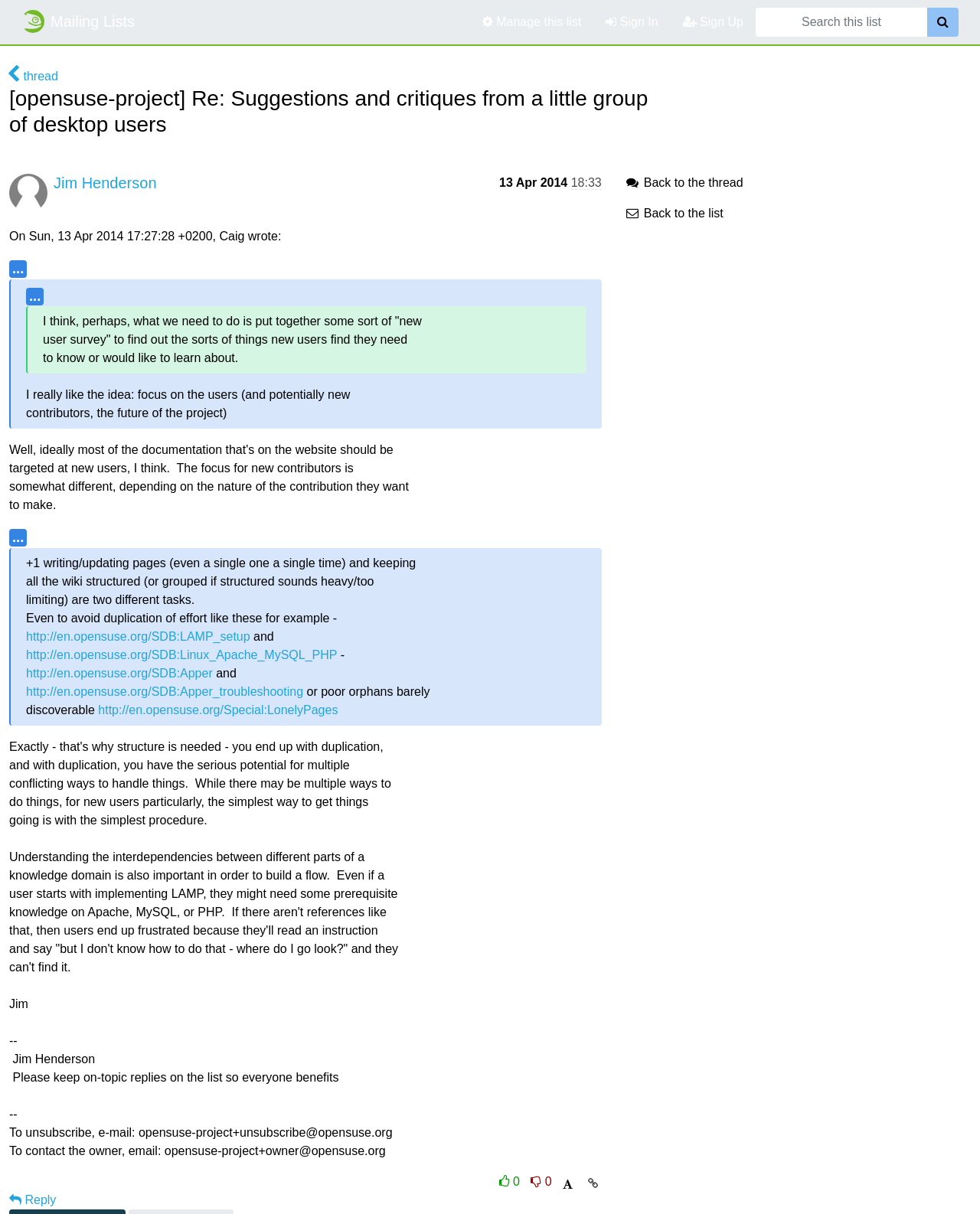What is the sender's time of the email?
Look at the image and provide a short answer using one word or a phrase.

April 13, 2014, 6:33 p.m.